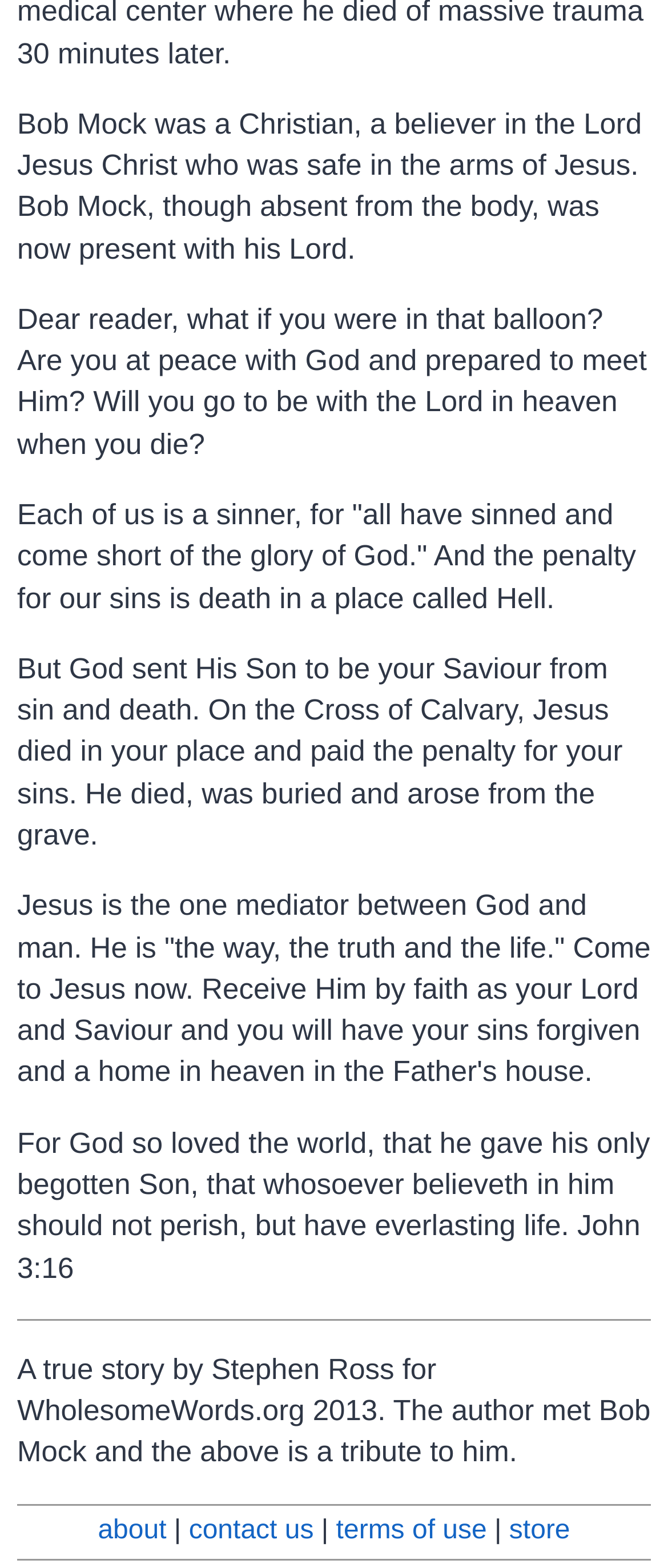Use a single word or phrase to answer the question: 
Who is the author of the story?

Stephen Ross